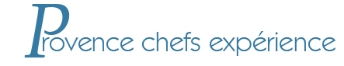Based on the visual content of the image, answer the question thoroughly: Who is the experience suitable for?

The caption describes the experience as 'perfect for food enthusiasts seeking an unforgettable dining journey', indicating that it is tailored to individuals who have a strong interest in food and culinary experiences.